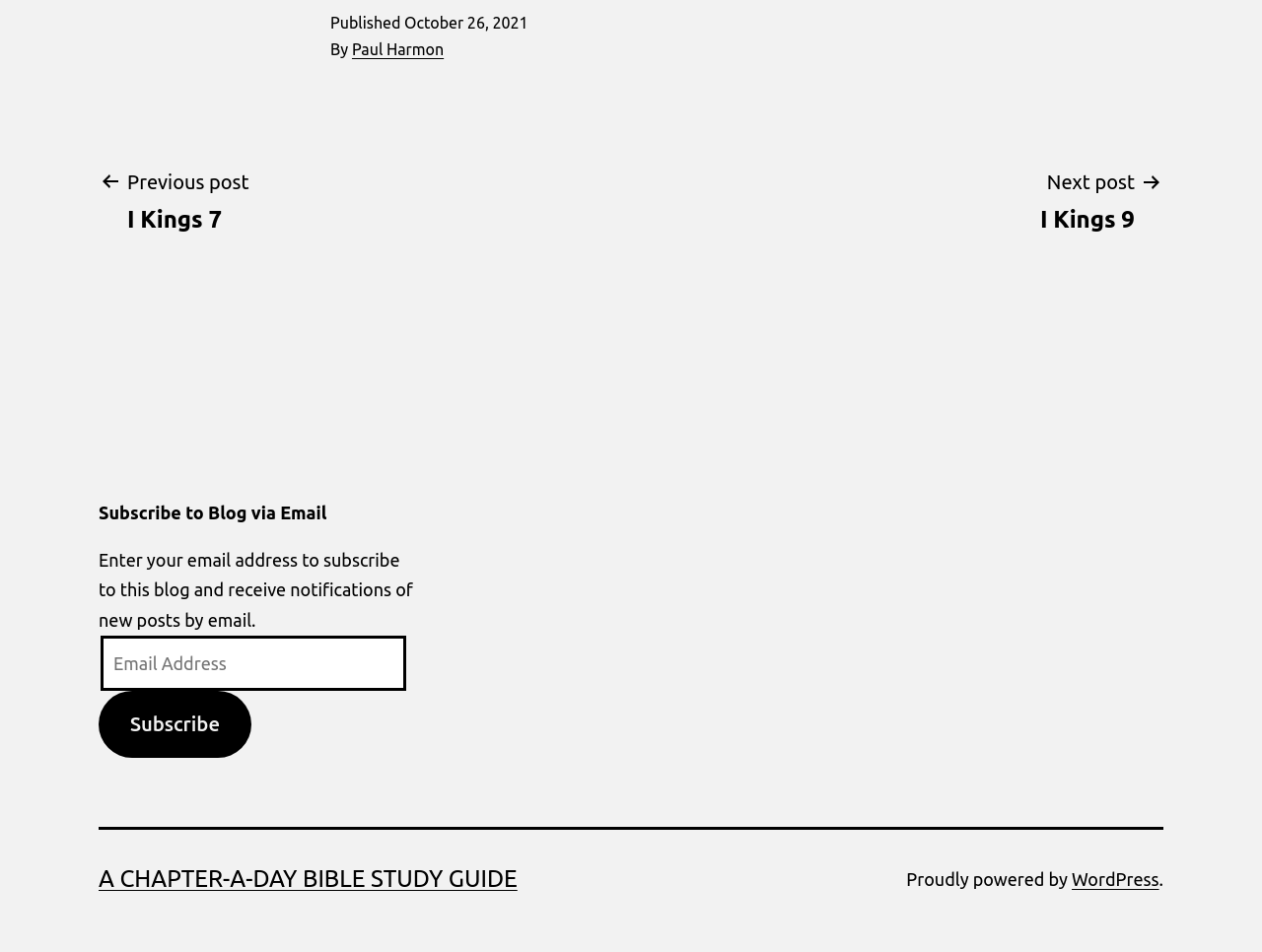Locate the bounding box coordinates of the clickable element to fulfill the following instruction: "View previous post". Provide the coordinates as four float numbers between 0 and 1 in the format [left, top, right, bottom].

[0.078, 0.173, 0.199, 0.246]